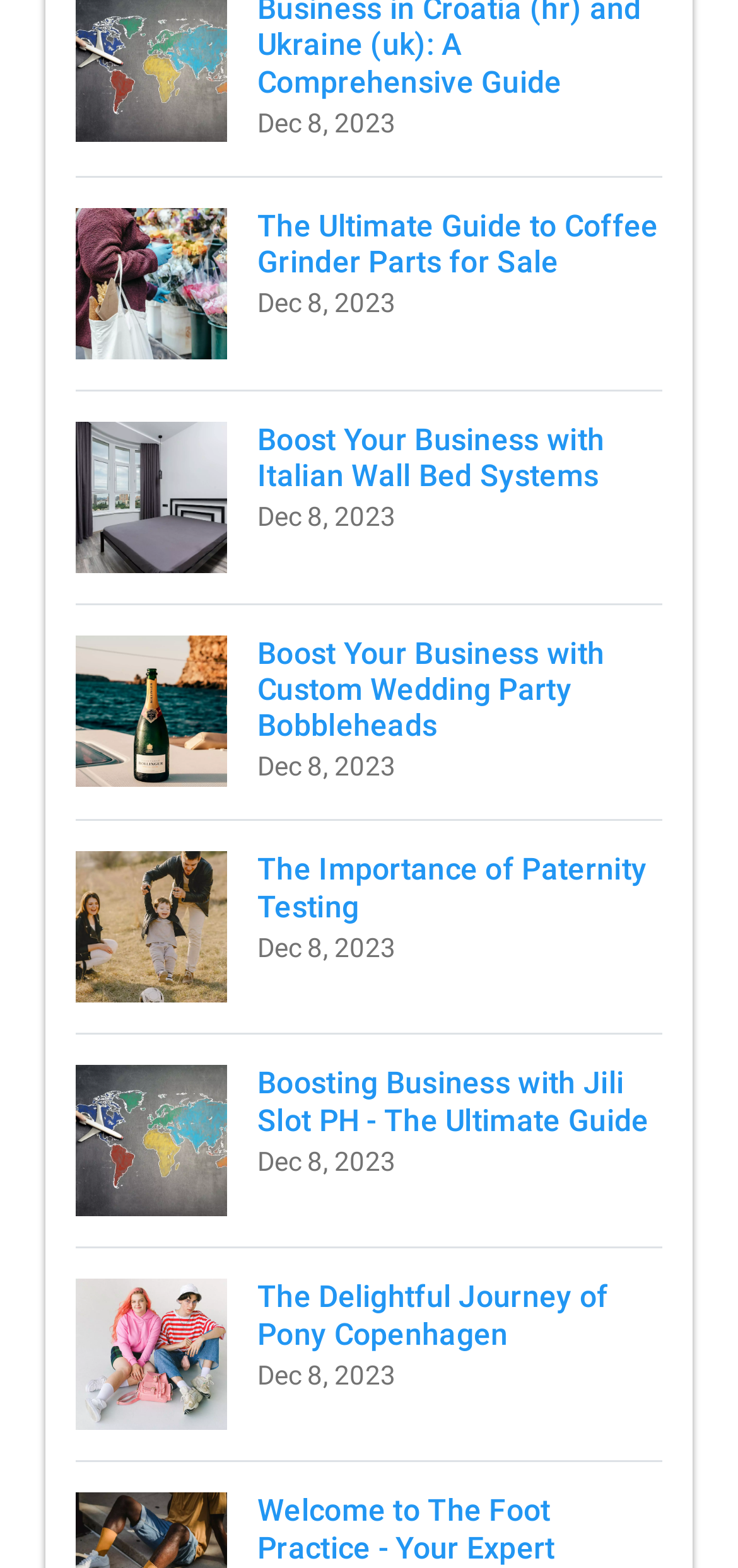Analyze the image and answer the question with as much detail as possible: 
What is the date mentioned in all the links?

I analyzed the text of all the link elements and found that they all mention the date 'Dec 8, 2023'.